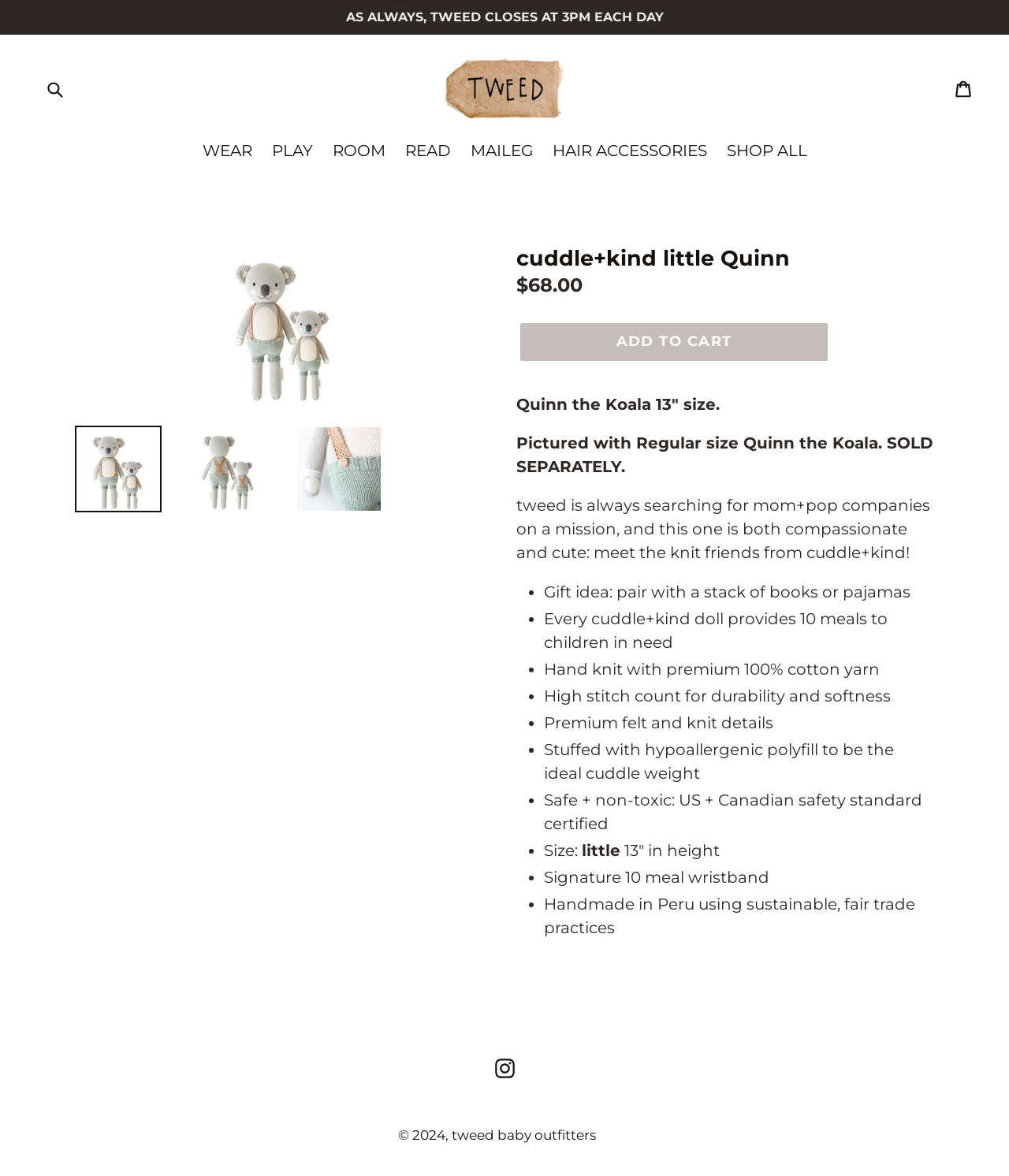Please identify the bounding box coordinates of the area that needs to be clicked to fulfill the following instruction: "Search for products."

[0.043, 0.06, 0.086, 0.091]